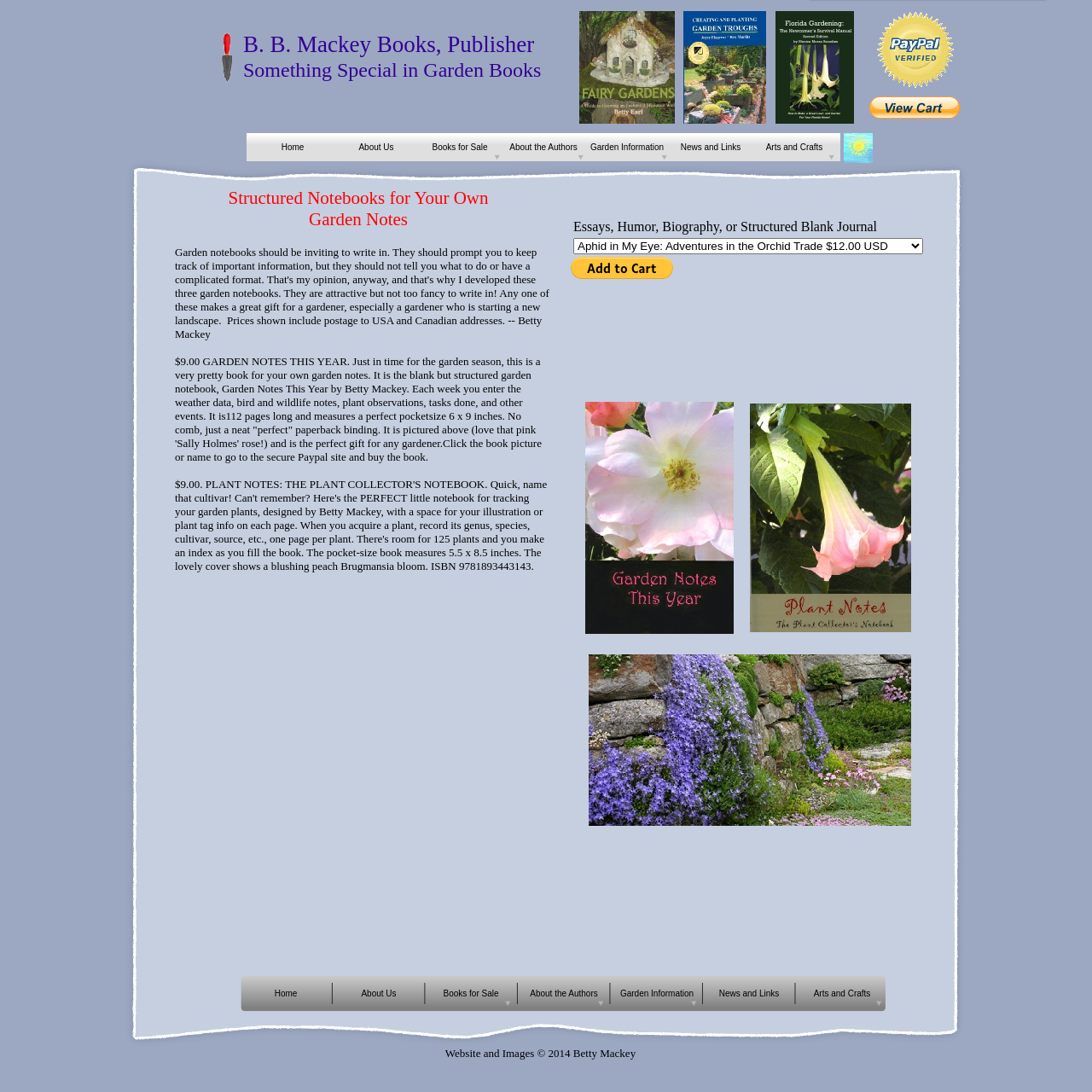Based on the element description Garden Information, identify the bounding box of the UI element in the given webpage screenshot. The coordinates should be in the format (top-left x, top-left y, bottom-right x, bottom-right y) and must be between 0 and 1.

[0.563, 0.897, 0.64, 0.923]